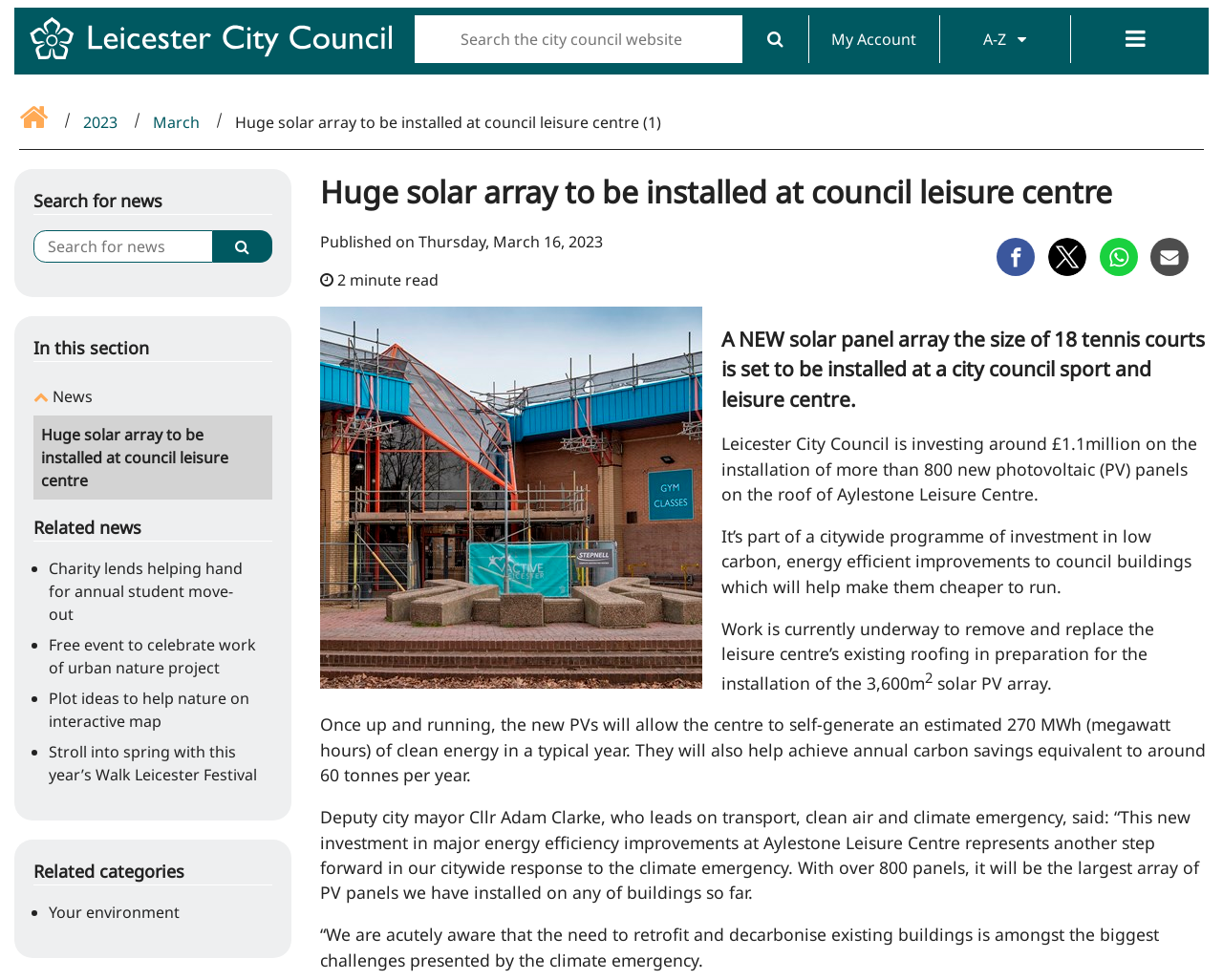Please find the bounding box coordinates of the element that must be clicked to perform the given instruction: "Explore HEALTH articles". The coordinates should be four float numbers from 0 to 1, i.e., [left, top, right, bottom].

None